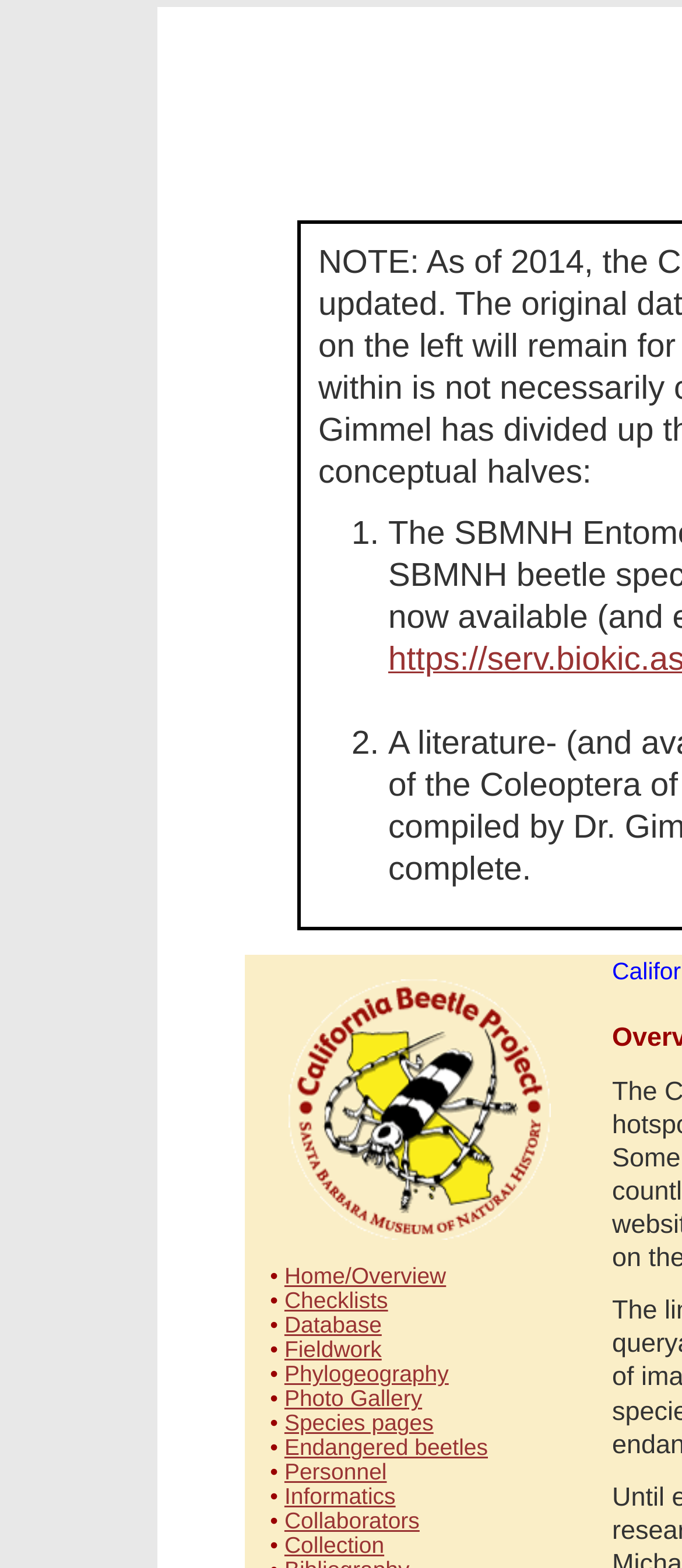Offer a meticulous caption that includes all visible features of the webpage.

The webpage is about the California Beetle Project, with a focus on providing information about California beetles. At the top, there is a title "SBMNH Entomology - The California Beetle Project". Below the title, there are two list markers, "1." and "2.", positioned side by side. 

On the right side of the page, there is an image that takes up a significant portion of the screen. Below the image, there is a navigation menu consisting of 11 links, including "Home/Overview", "Checklists", "Database", "Fieldwork", "Phylogeography", "Photo Gallery", "Species pages", "Endangered beetles", "Personnel", "Informatics", and "Collection". These links are separated by bullet points, indicated by the static text "\xa0 \xa0 •". The links are positioned in a vertical column, with the first link "Home/Overview" at the top and the last link "Collection" at the bottom.